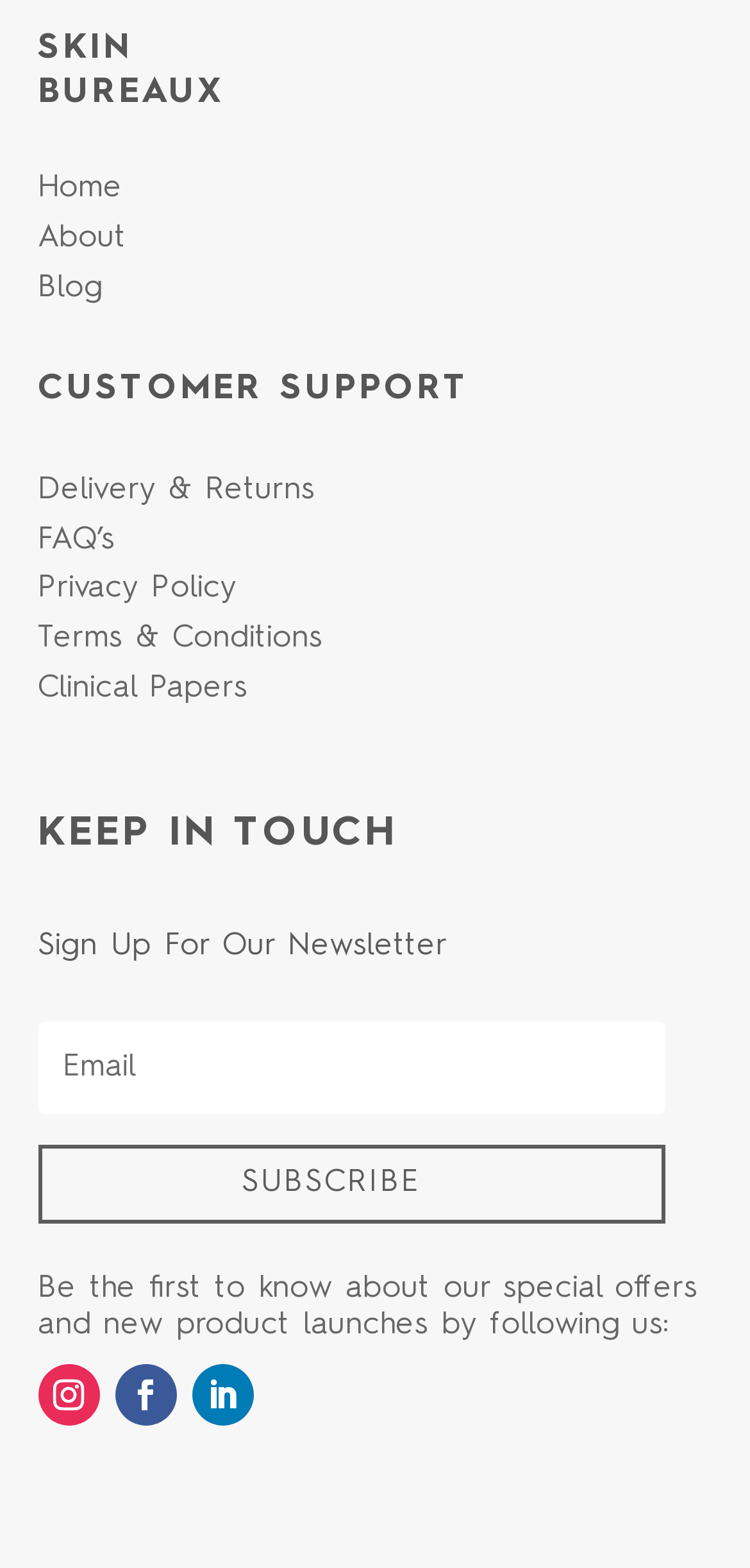Please identify the bounding box coordinates of the clickable area that will allow you to execute the instruction: "Read about Delivery & Returns".

[0.05, 0.303, 0.419, 0.323]